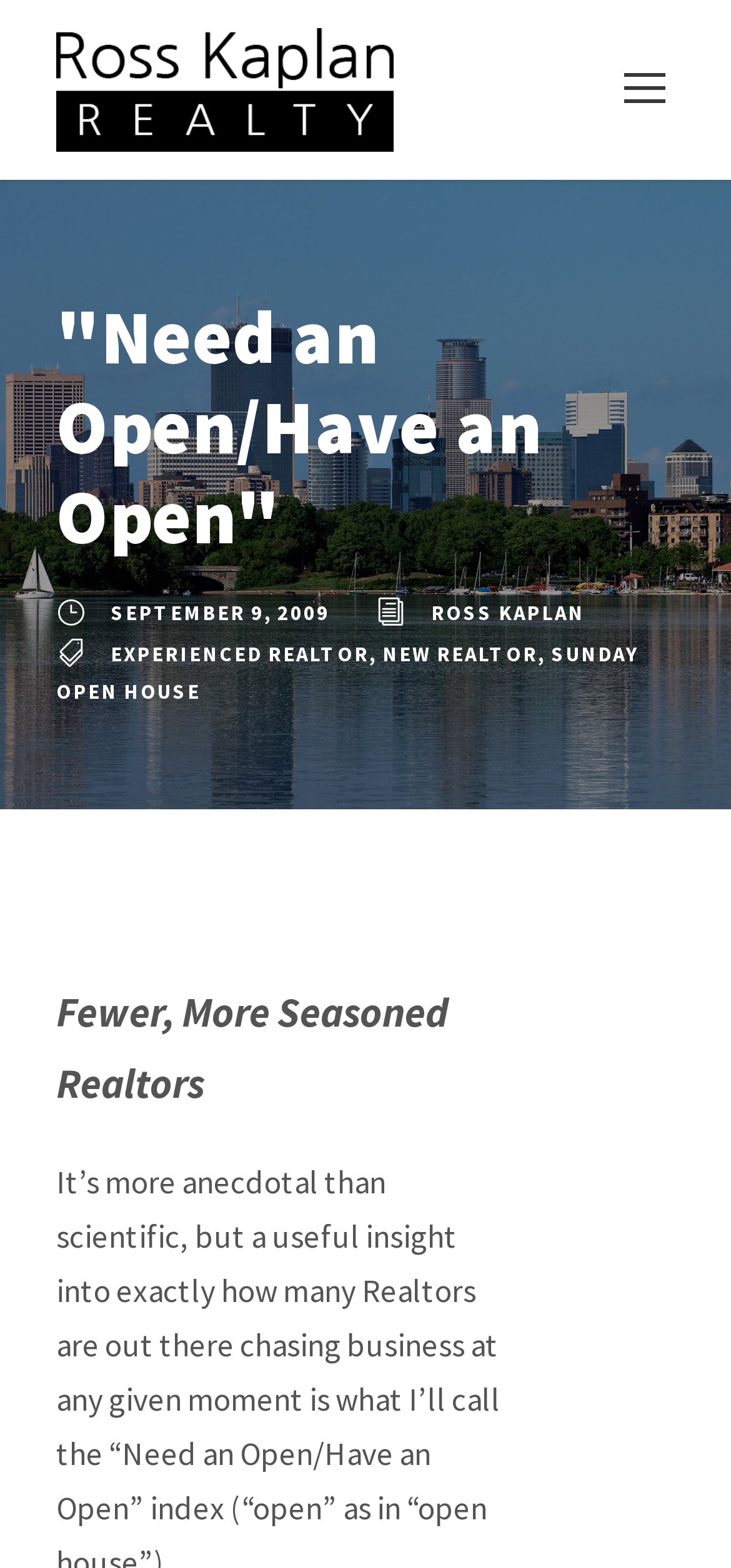Describe all the key features and sections of the webpage thoroughly.

The webpage is a blog about City Lakes Real Estate, with a focus on Ross Kaplan Realty. At the top left, there is a logo image of Ross Kaplan Realty, accompanied by a link to the same. On the top right, there is another link, but its text is empty. 

The main heading, "Need an Open/Have an Open", is prominently displayed in the top section of the page, spanning almost the entire width. Below this heading, there are several links and text elements arranged horizontally. From left to right, these include a link to a blog post dated September 9, 2009, a link to Ross Kaplan's profile, a link describing him as an experienced realtor, a comma, and a link to a new realtor. 

Further down, there is another link to a Sunday open house event, which takes up most of the width of the page. Below this link, there is a paragraph of text that discusses the trend of fewer, more seasoned realtors.